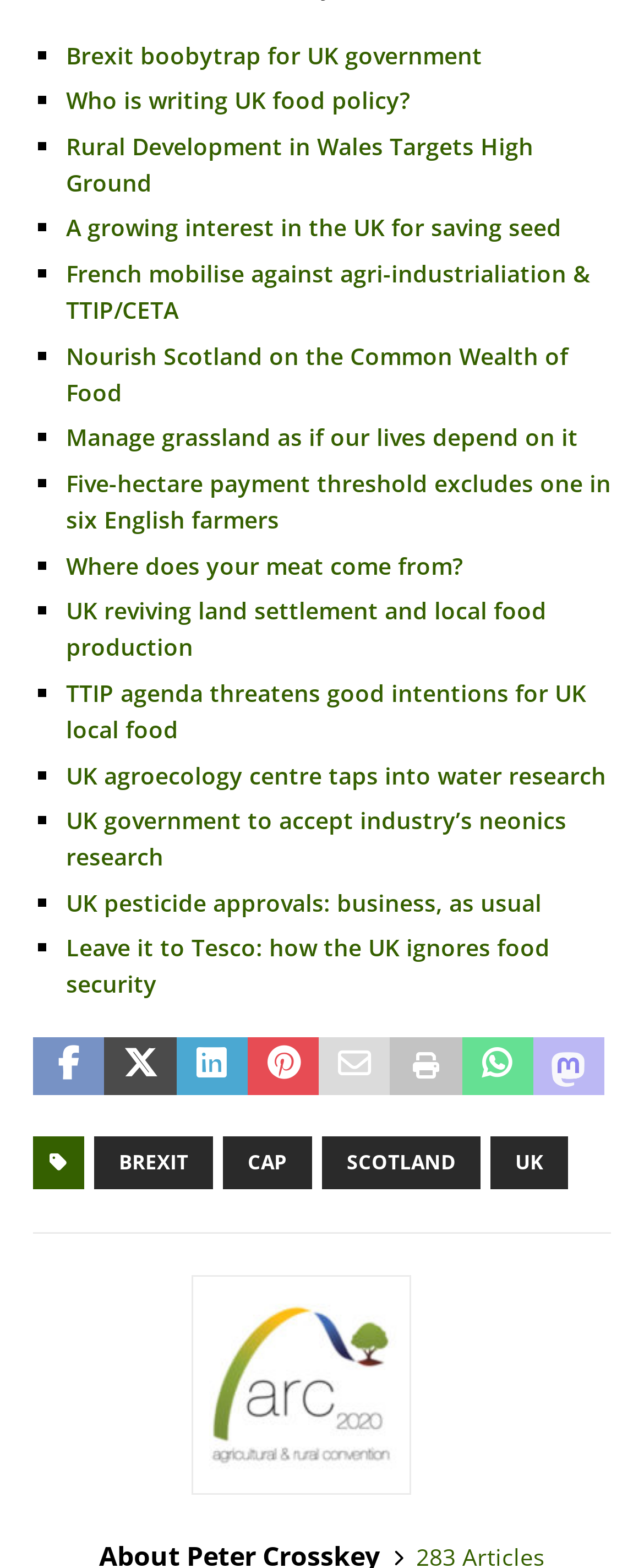How many sections are on this webpage?
Using the image, provide a concise answer in one word or a short phrase.

2